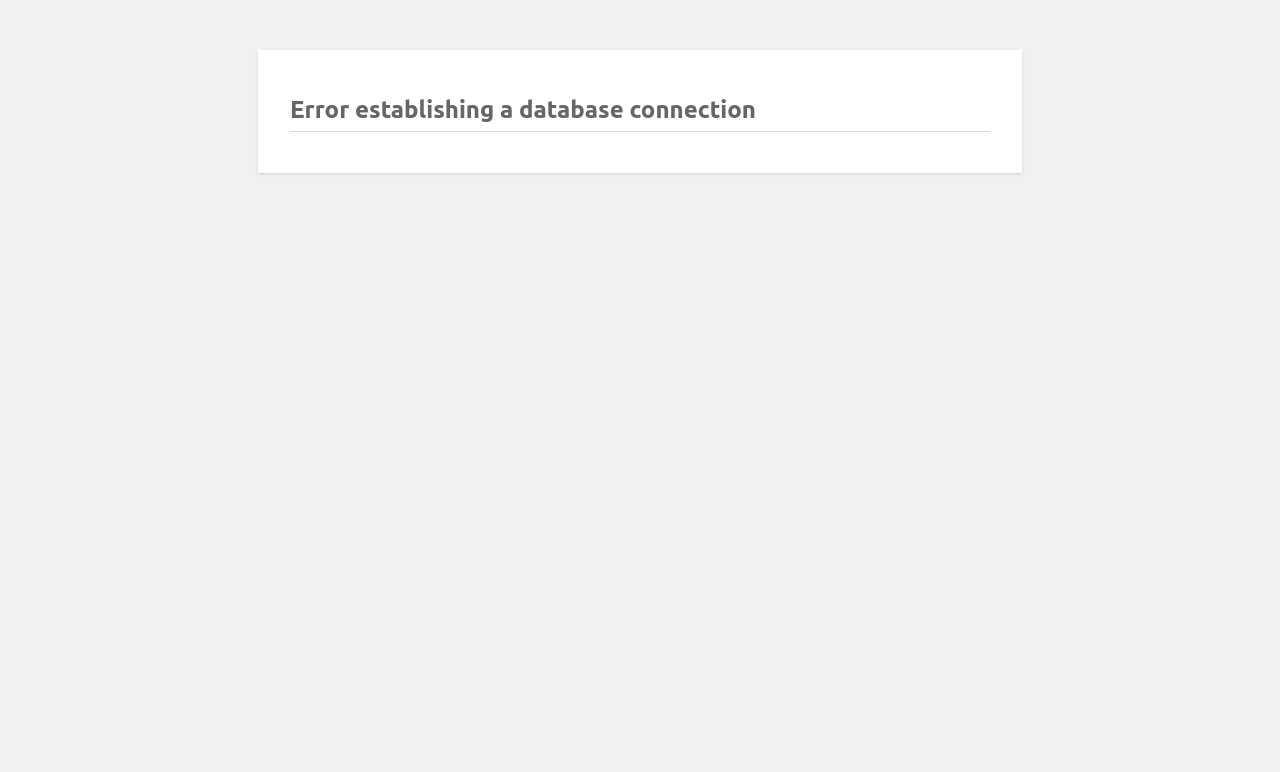Please extract the primary headline from the webpage.

Error establishing a database connection